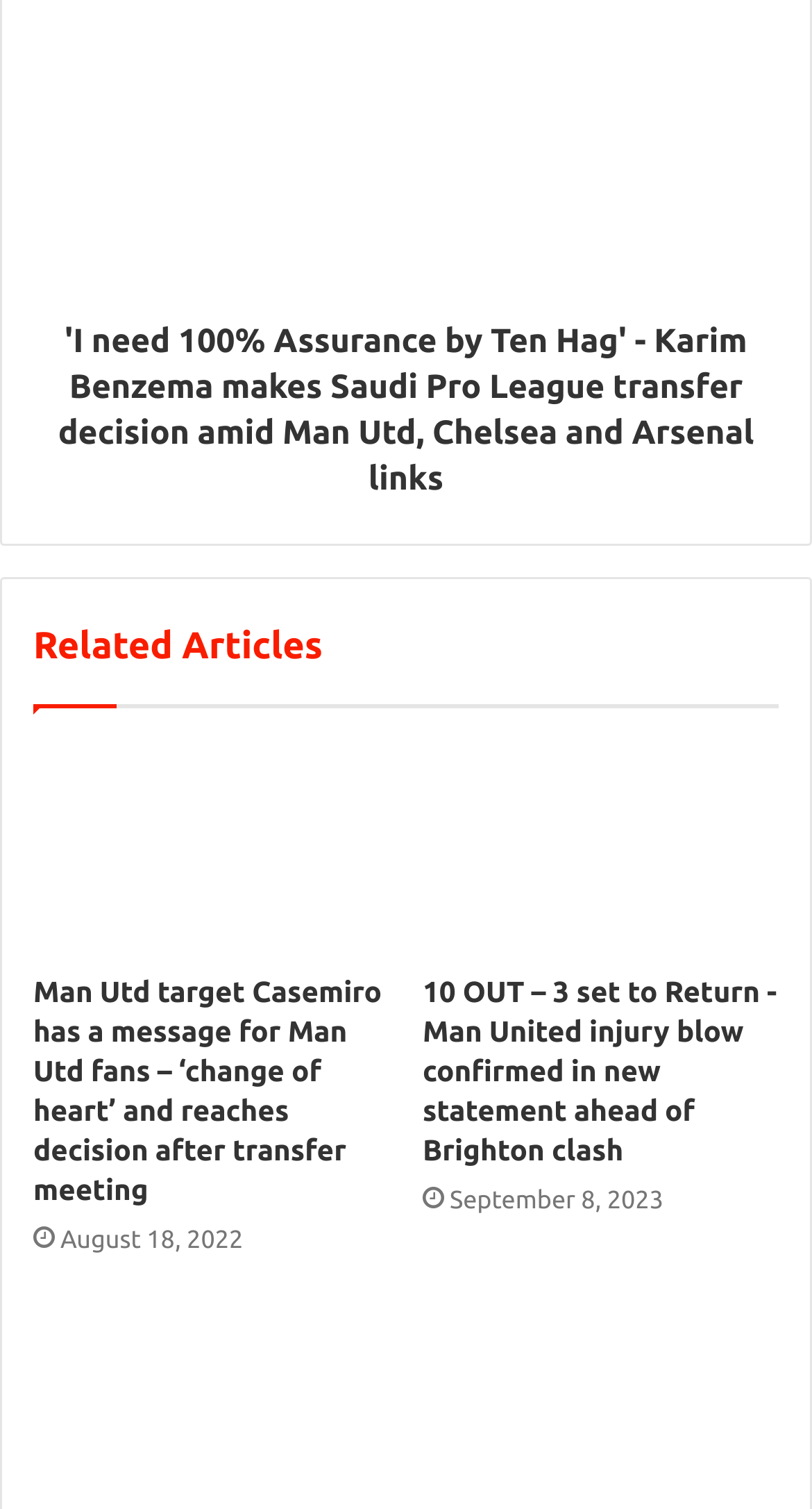Find the bounding box coordinates for the area that should be clicked to accomplish the instruction: "Read article about Karim Benzema's transfer decision".

[0.041, 0.198, 0.959, 0.333]